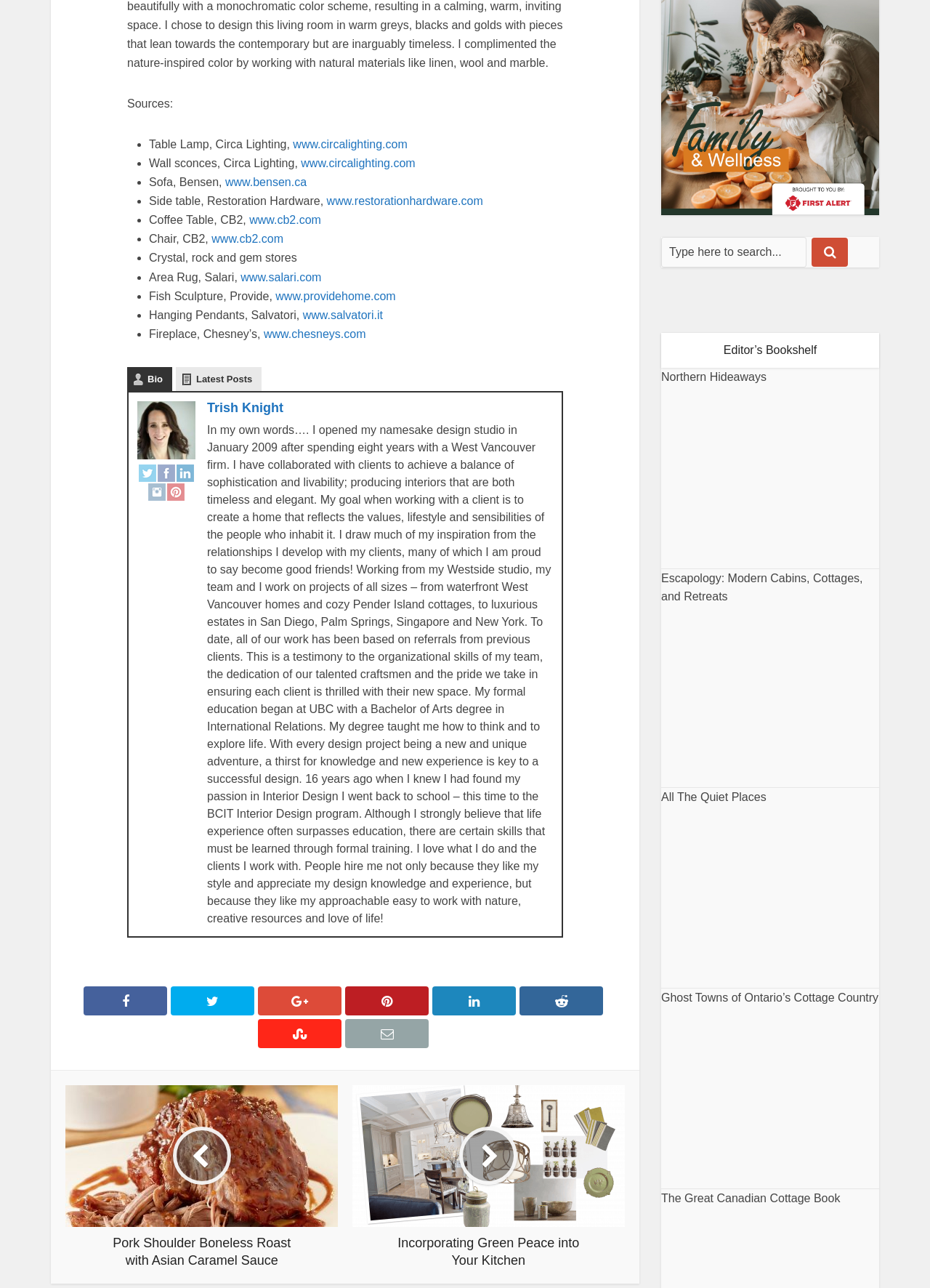Find the bounding box coordinates of the element to click in order to complete the given instruction: "Search for something."

[0.711, 0.184, 0.867, 0.207]